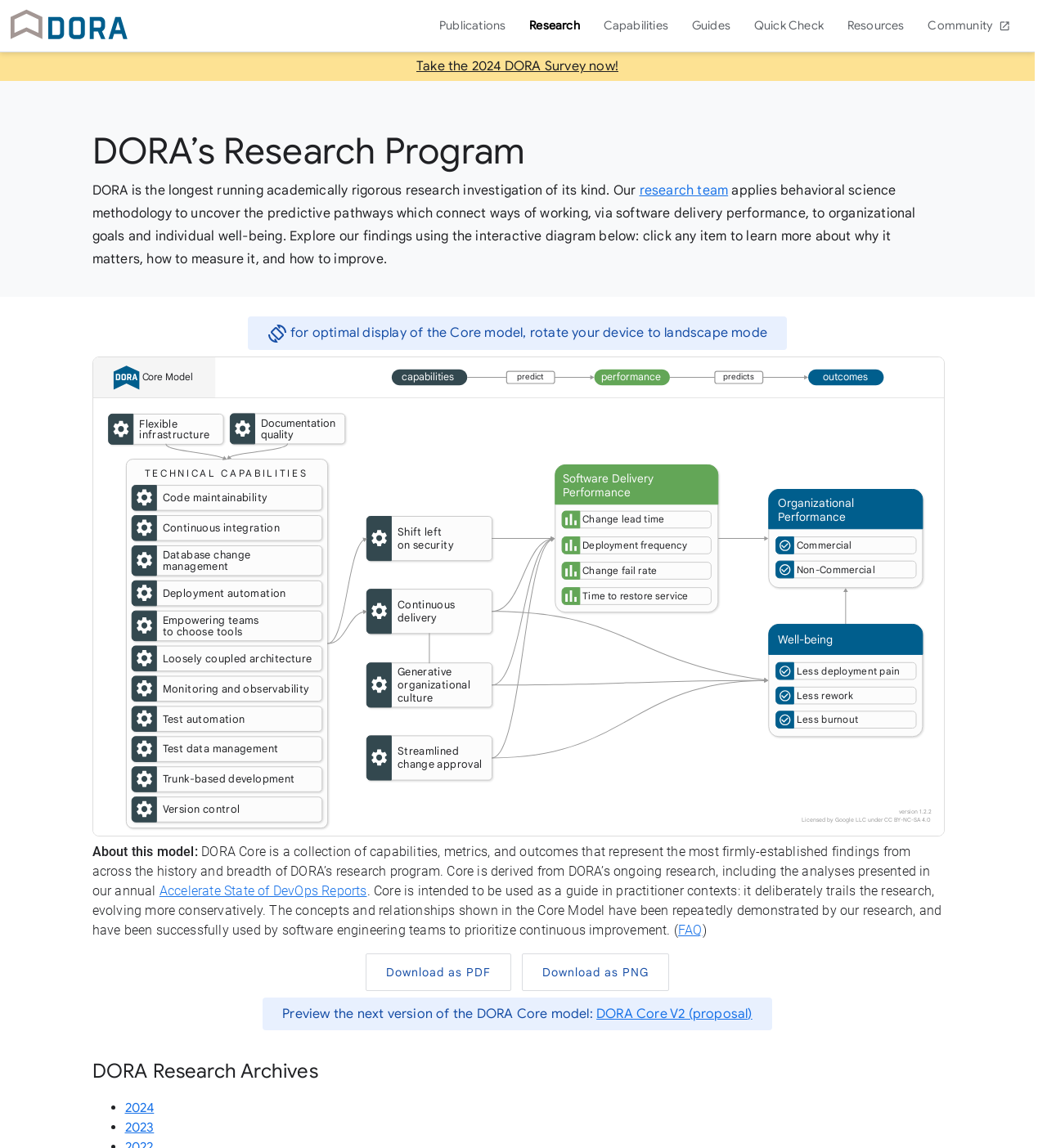Determine the bounding box coordinates of the area to click in order to meet this instruction: "Explore research team".

[0.611, 0.159, 0.695, 0.173]